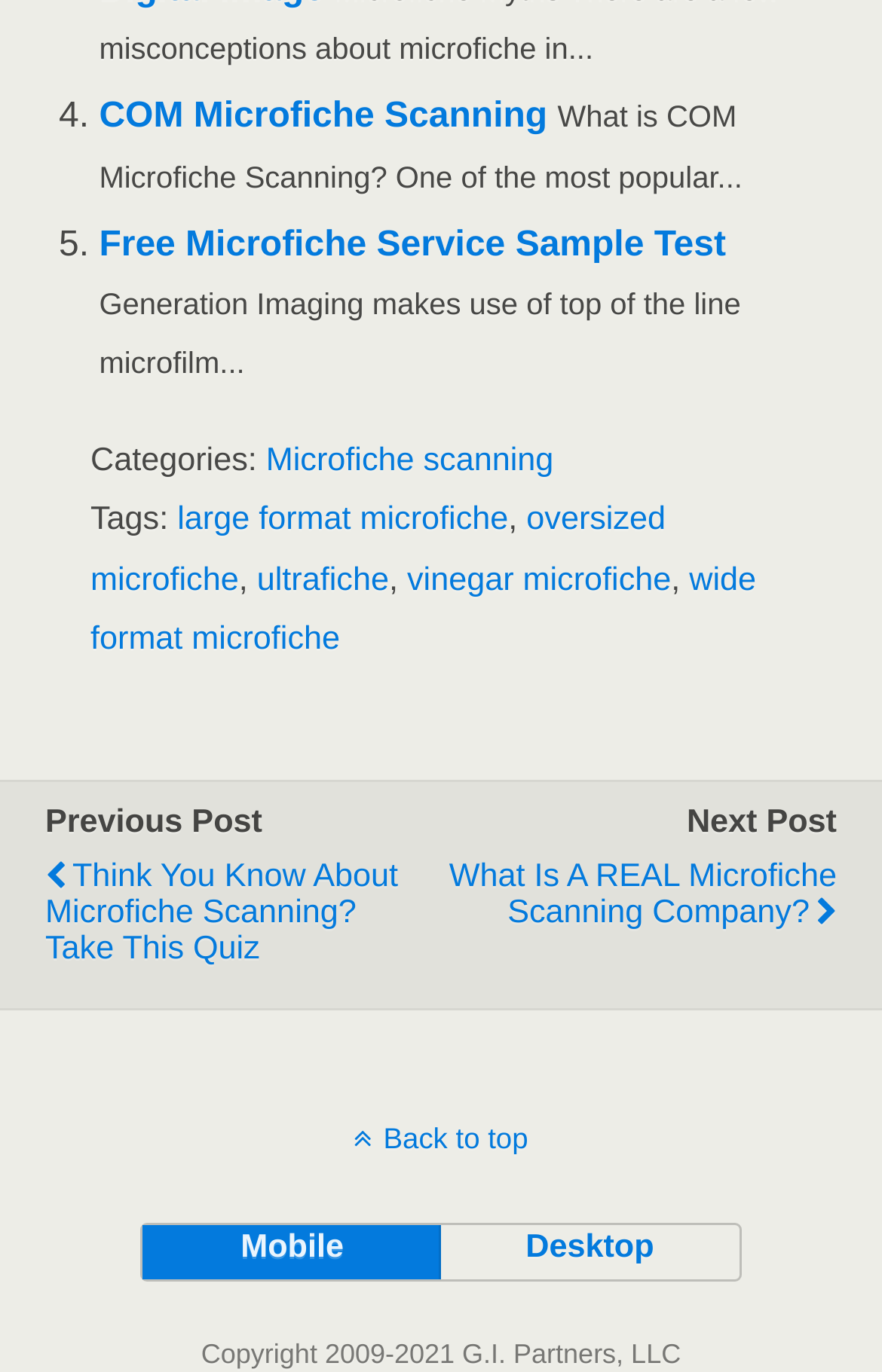Please provide a detailed answer to the question below based on the screenshot: 
How many buttons are there in the bottom section?

The bottom section of the webpage has two buttons, 'Mobile' and 'Desktop', which are likely used to switch between different viewing modes or layouts for the webpage.